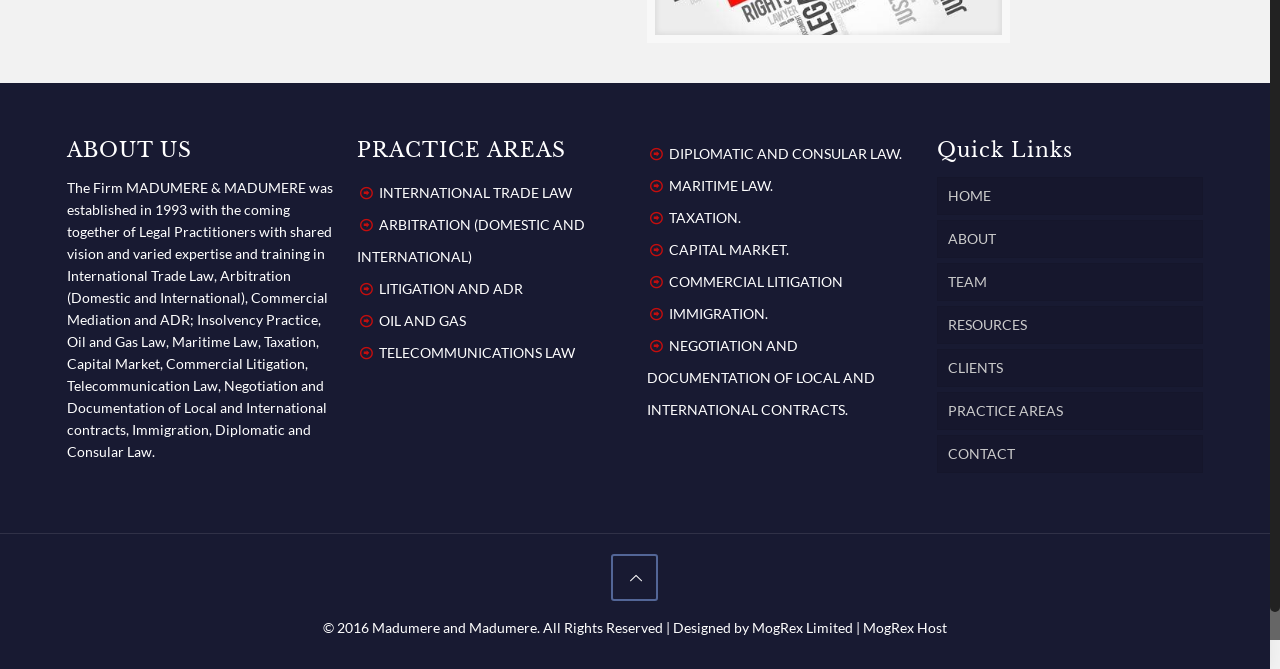Determine the bounding box coordinates for the HTML element mentioned in the following description: "ABOUT". The coordinates should be a list of four floats ranging from 0 to 1, represented as [left, top, right, bottom].

[0.732, 0.329, 0.94, 0.386]